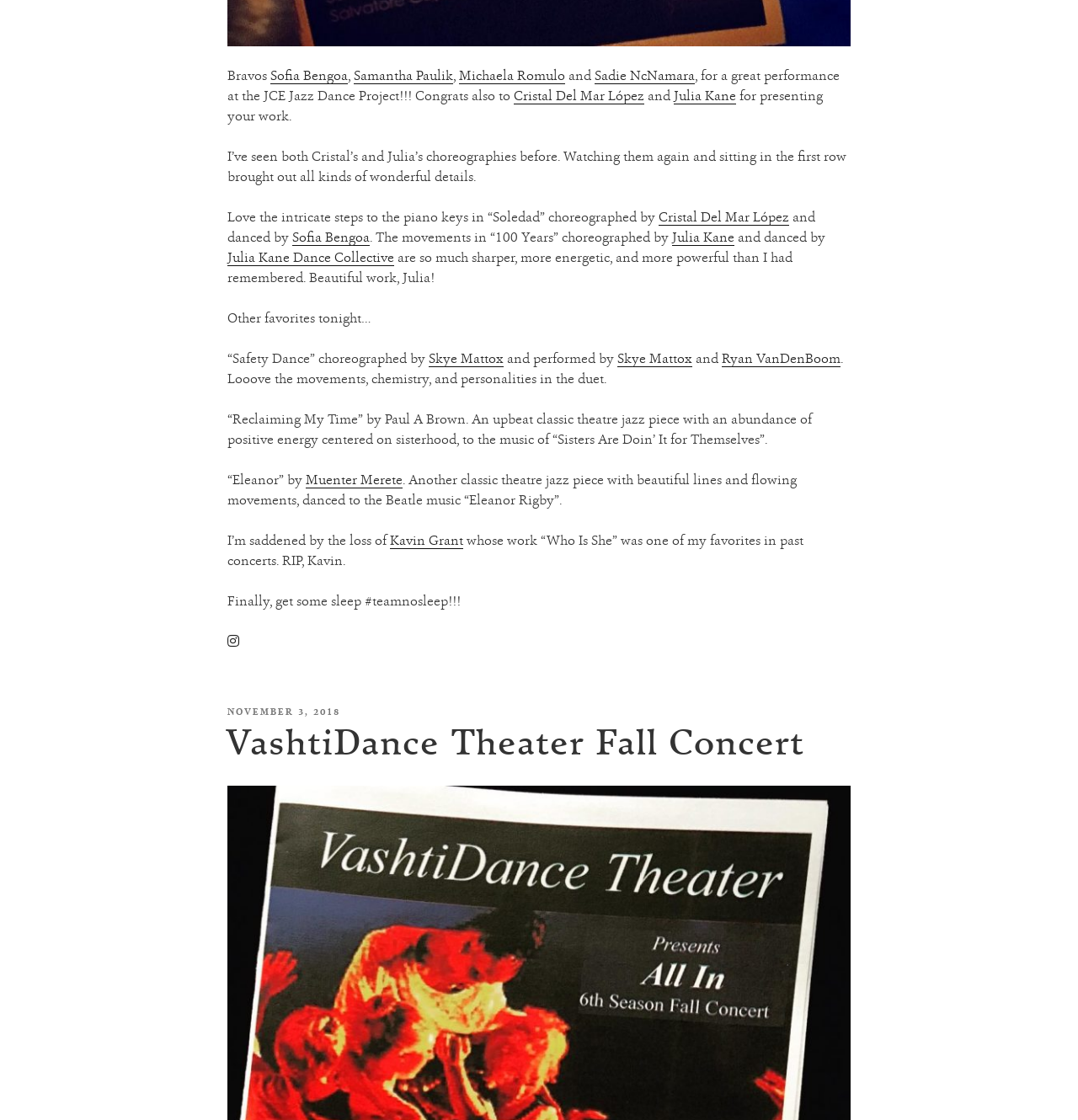Show the bounding box coordinates for the HTML element as described: "Julia Kane".

[0.625, 0.077, 0.683, 0.093]